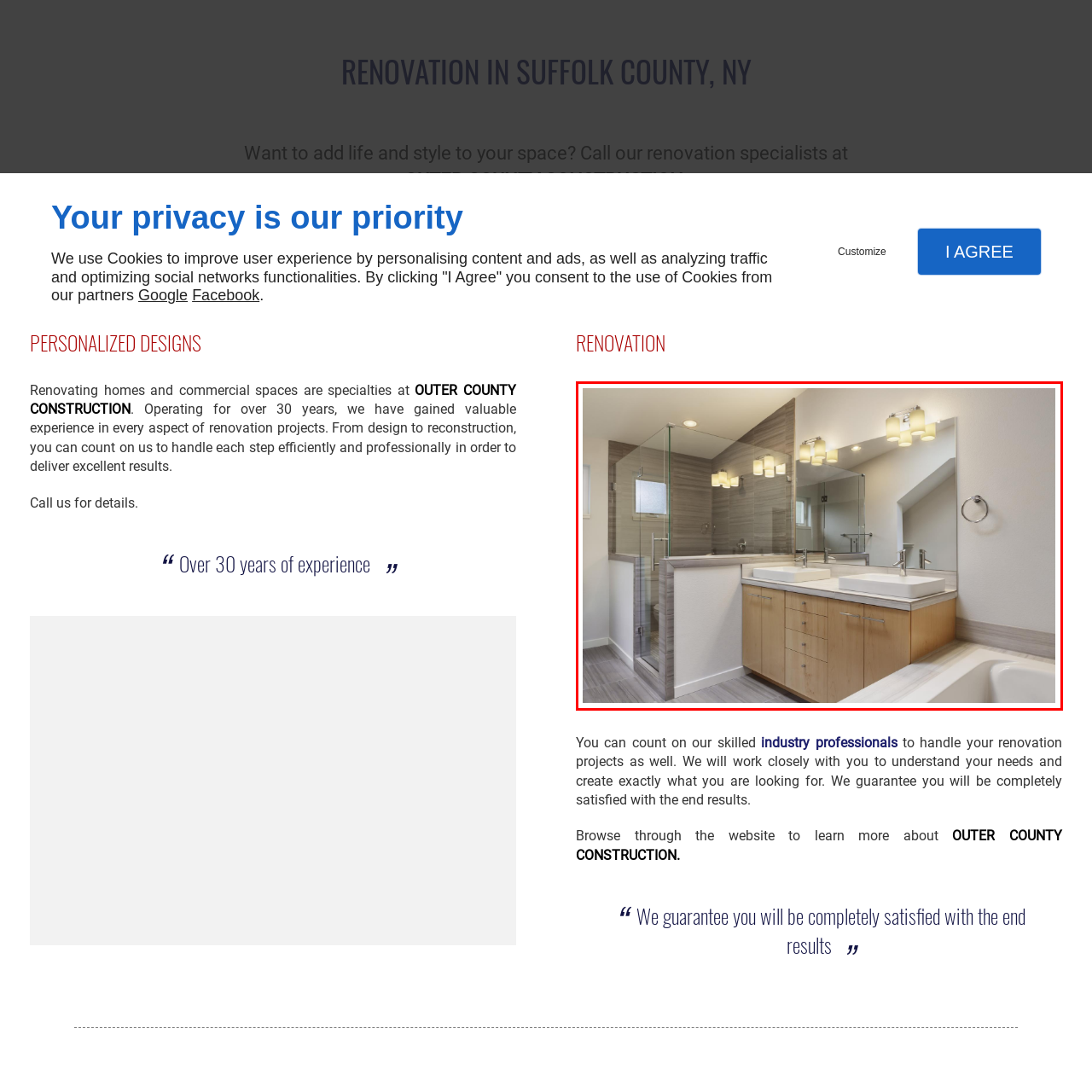Analyze the image surrounded by the red box and respond concisely: What is the shape of the sinks?

Rectangular